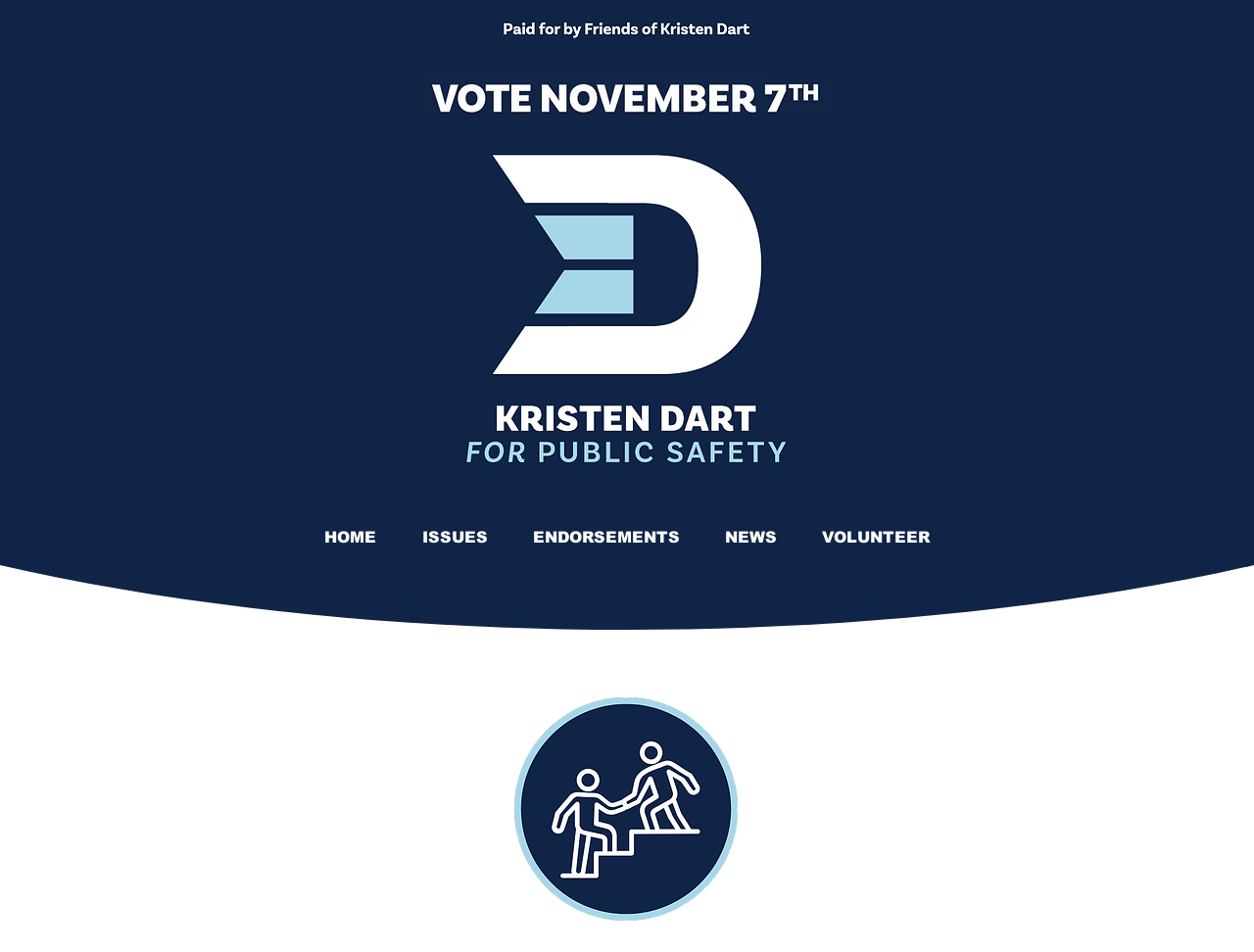Give a short answer to this question using one word or a phrase:
What is the name of the person running for public safety?

Kristen Dart